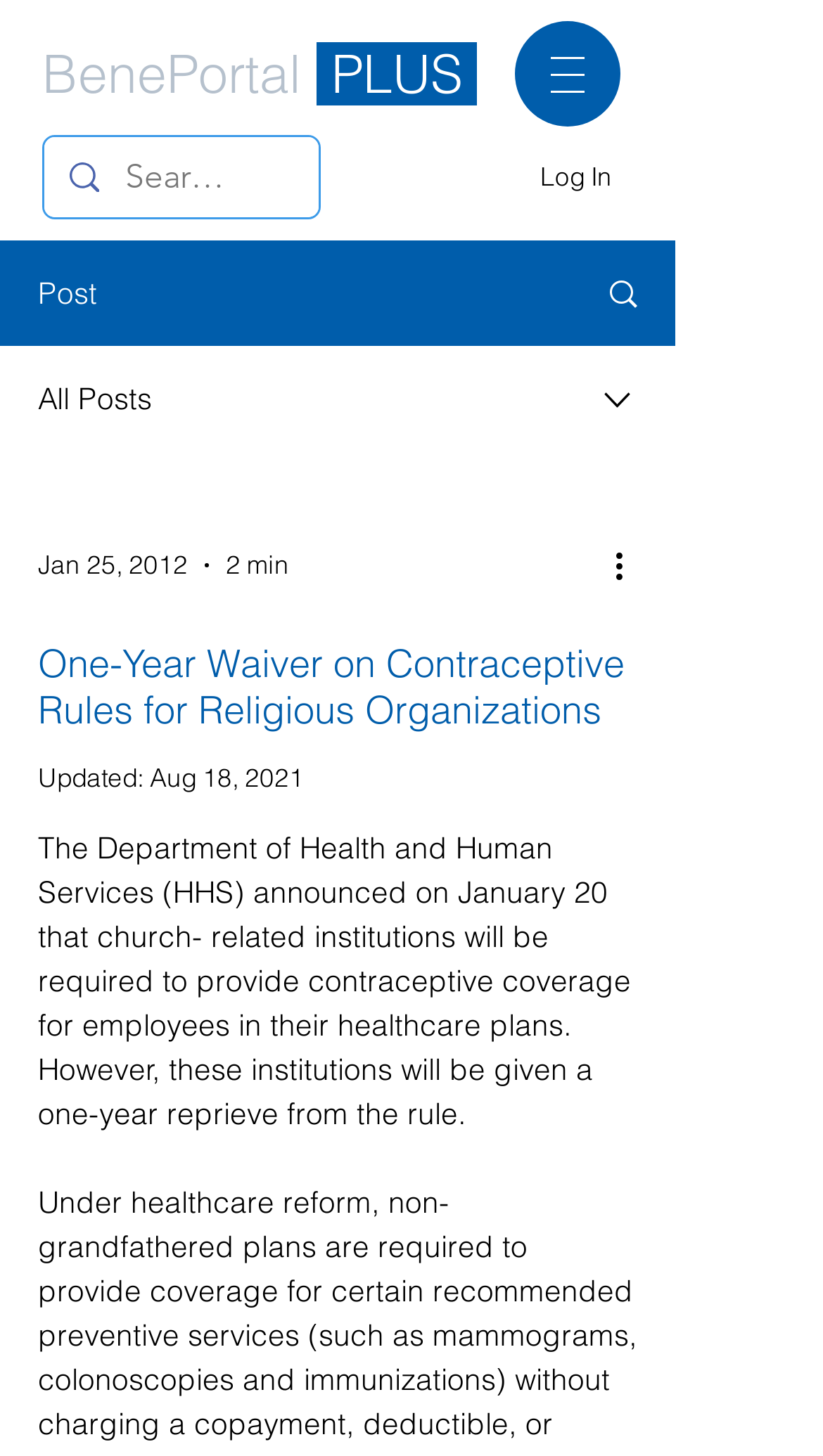Using the image as a reference, answer the following question in as much detail as possible:
What is the topic of the article?

I found the topic of the article by reading the heading element with the text 'One-Year Waiver on Contraceptive Rules for Religious Organizations' and the subsequent paragraph that provides more information on the topic.